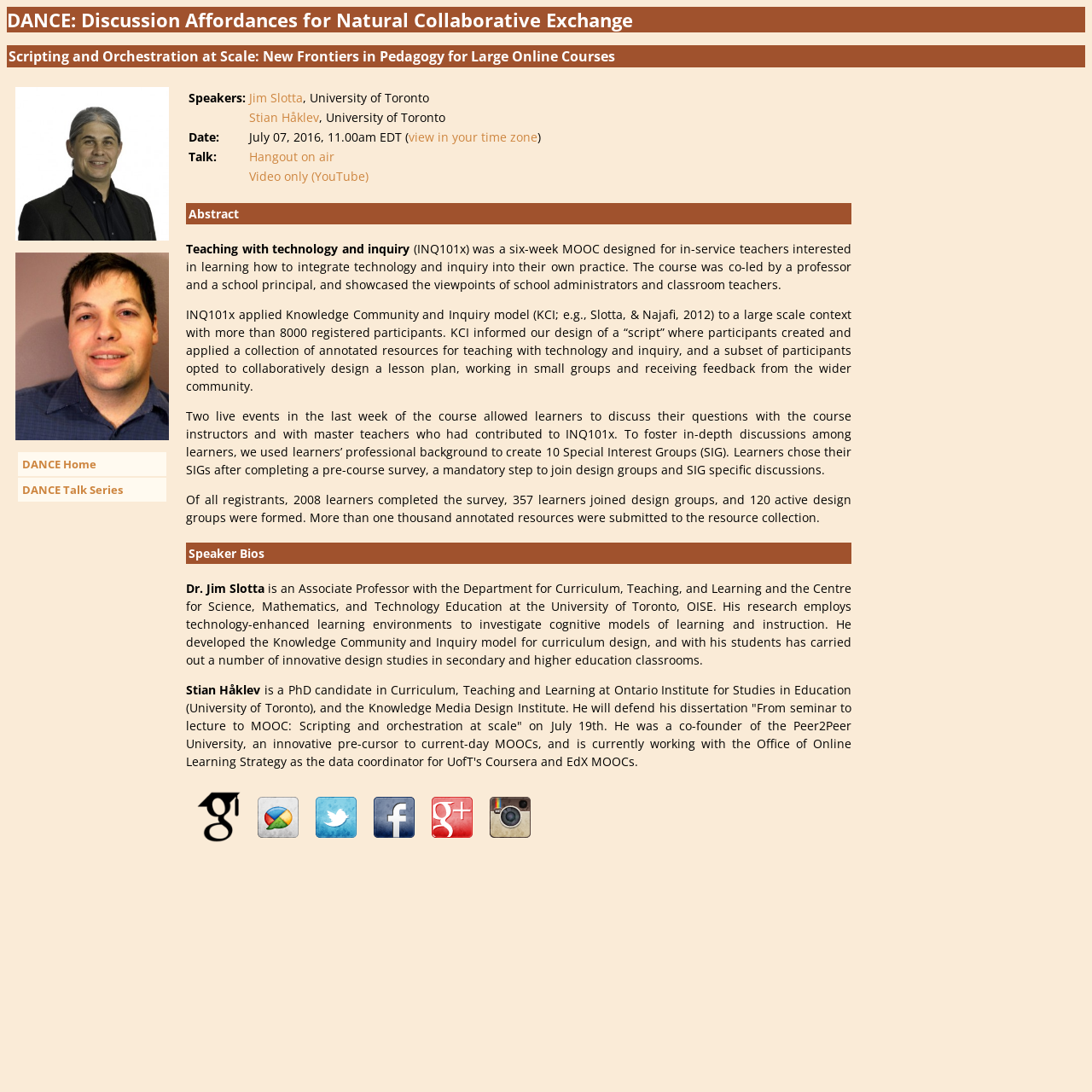Write an exhaustive caption that covers the webpage's main aspects.

The webpage is about the DANCE Talk Series, specifically a talk titled "Scripting and Orchestration at Scale: New Frontiers in Pedagogy for Large Online Courses". At the top of the page, there are two headings that introduce the talk series and the specific talk. Below these headings, there is a layout table that occupies most of the page. 

On the left side of the table, there are two images and two links, "DANCE Home" and "DANCE Talk Series", which are likely navigation links. On the right side of the table, there is a section that provides an abstract of the talk, which describes a MOOC (Massive Open Online Course) designed for in-service teachers interested in integrating technology and inquiry into their practice. The abstract is divided into several paragraphs that explain the course design, its features, and the results.

Below the abstract, there is a table that lists the speakers, their affiliations, and the talk details, including the date, time, and format (Hangout on air or Video only on YouTube). 

Further down, there are two sections, "Abstract" and "Speaker Bios". The "Abstract" section repeats the abstract of the talk, while the "Speaker Bios" section provides detailed biographies of the two speakers, Dr. Jim Slotta and Stian Håklev, including their research interests, affiliations, and achievements. 

At the bottom of the page, there is an iframe that likely embeds social media content.